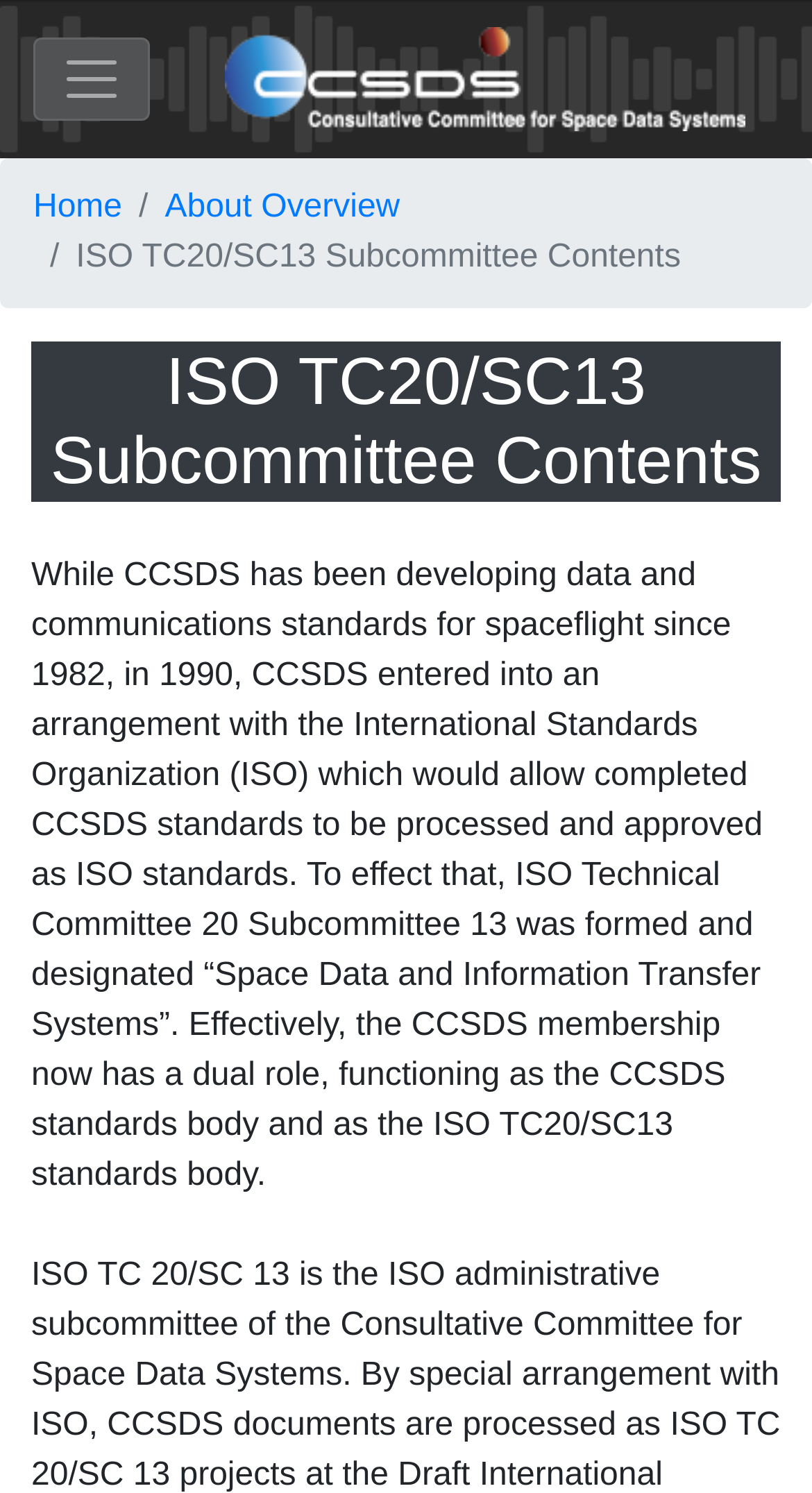Locate the UI element that matches the description alt="CCSDS" in the webpage screenshot. Return the bounding box coordinates in the format (top-left x, top-left y, bottom-right x, bottom-right y), with values ranging from 0 to 1.

[0.277, 0.011, 0.918, 0.095]